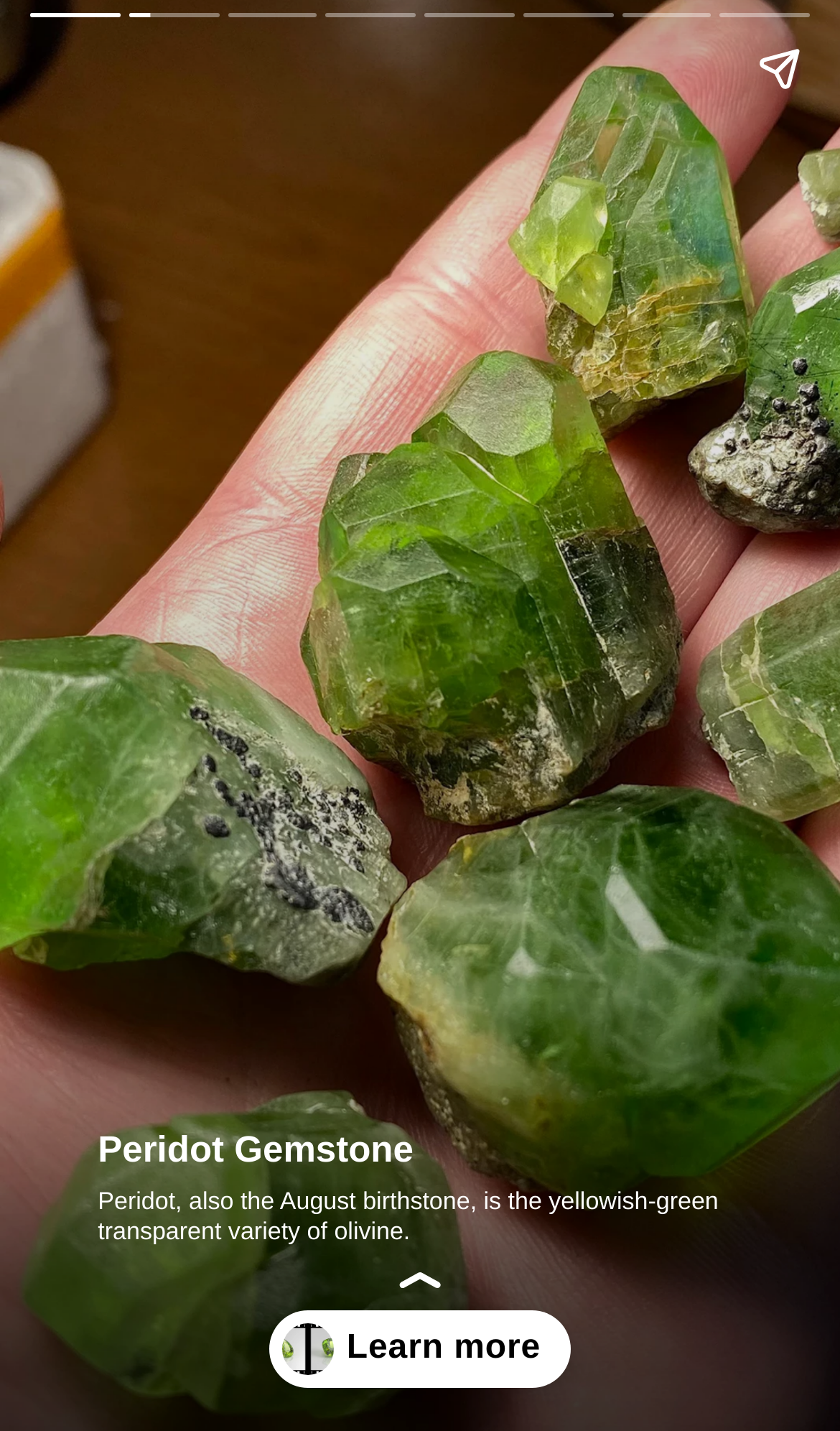Extract the main title from the webpage and generate its text.

Celebrate Your 16th Wedding Anniversary With Peridot Jewelry